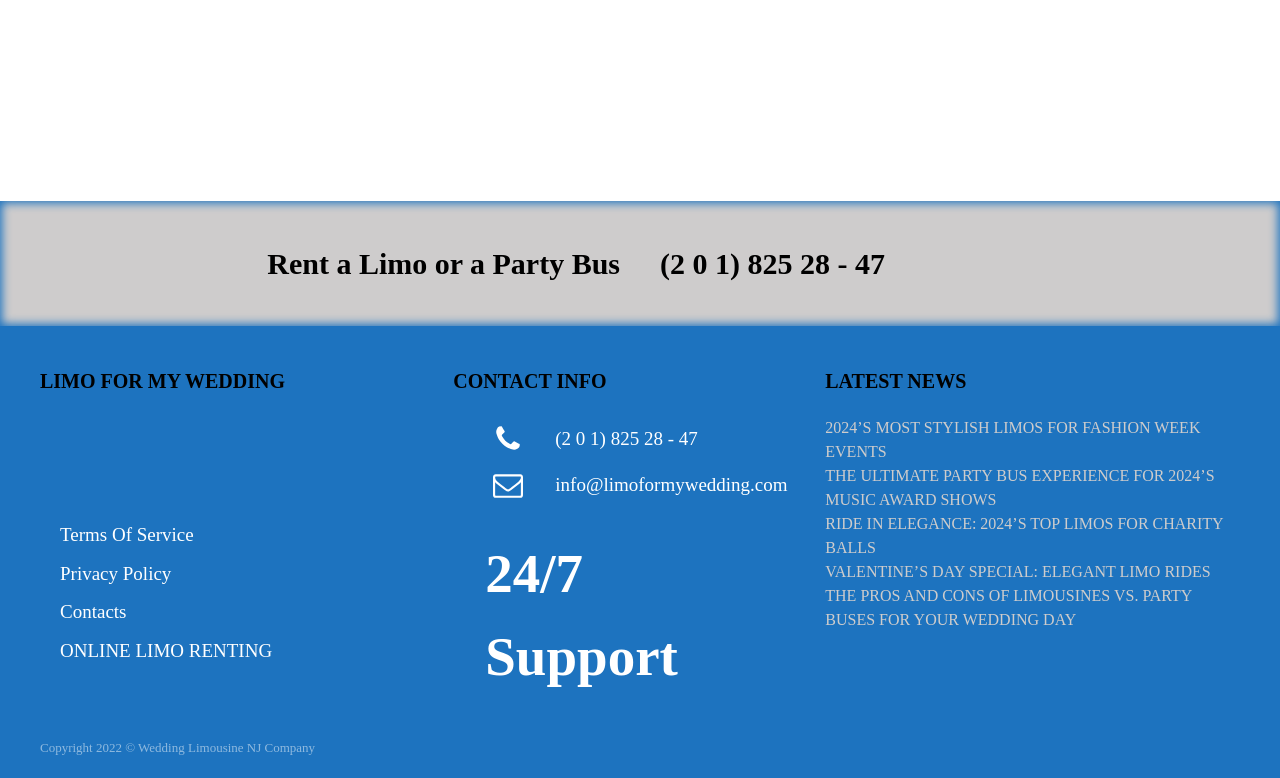Please specify the bounding box coordinates of the clickable region necessary for completing the following instruction: "Check 'ONLINE LIMO RENTING'". The coordinates must consist of four float numbers between 0 and 1, i.e., [left, top, right, bottom].

[0.031, 0.812, 0.228, 0.862]